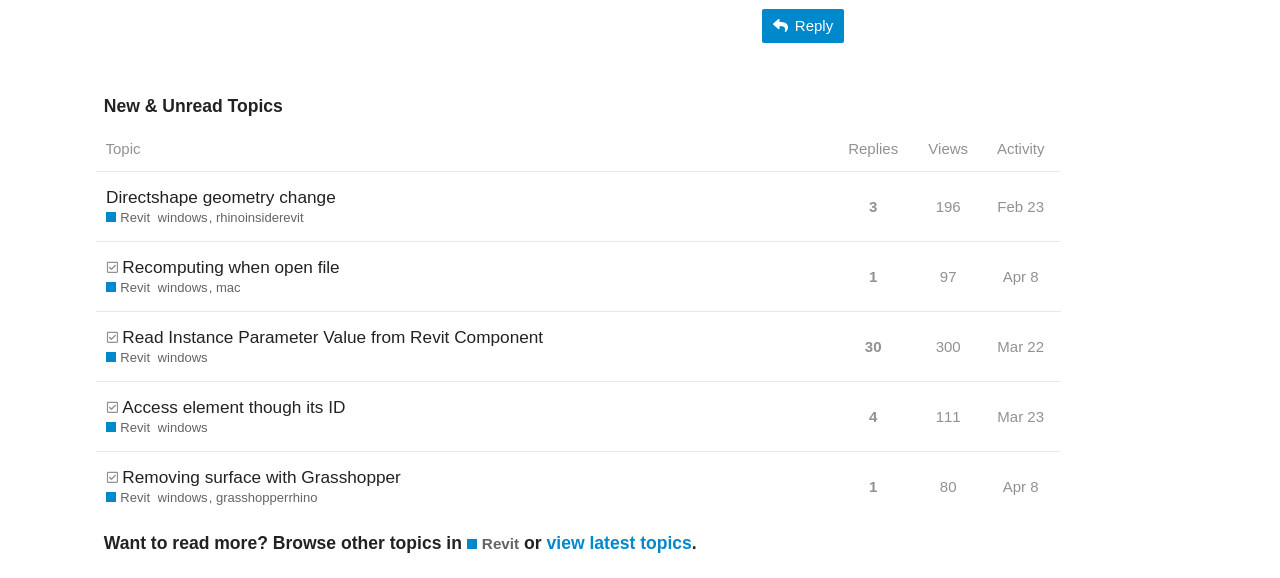Answer succinctly with a single word or phrase:
How many replies does the first topic have?

3